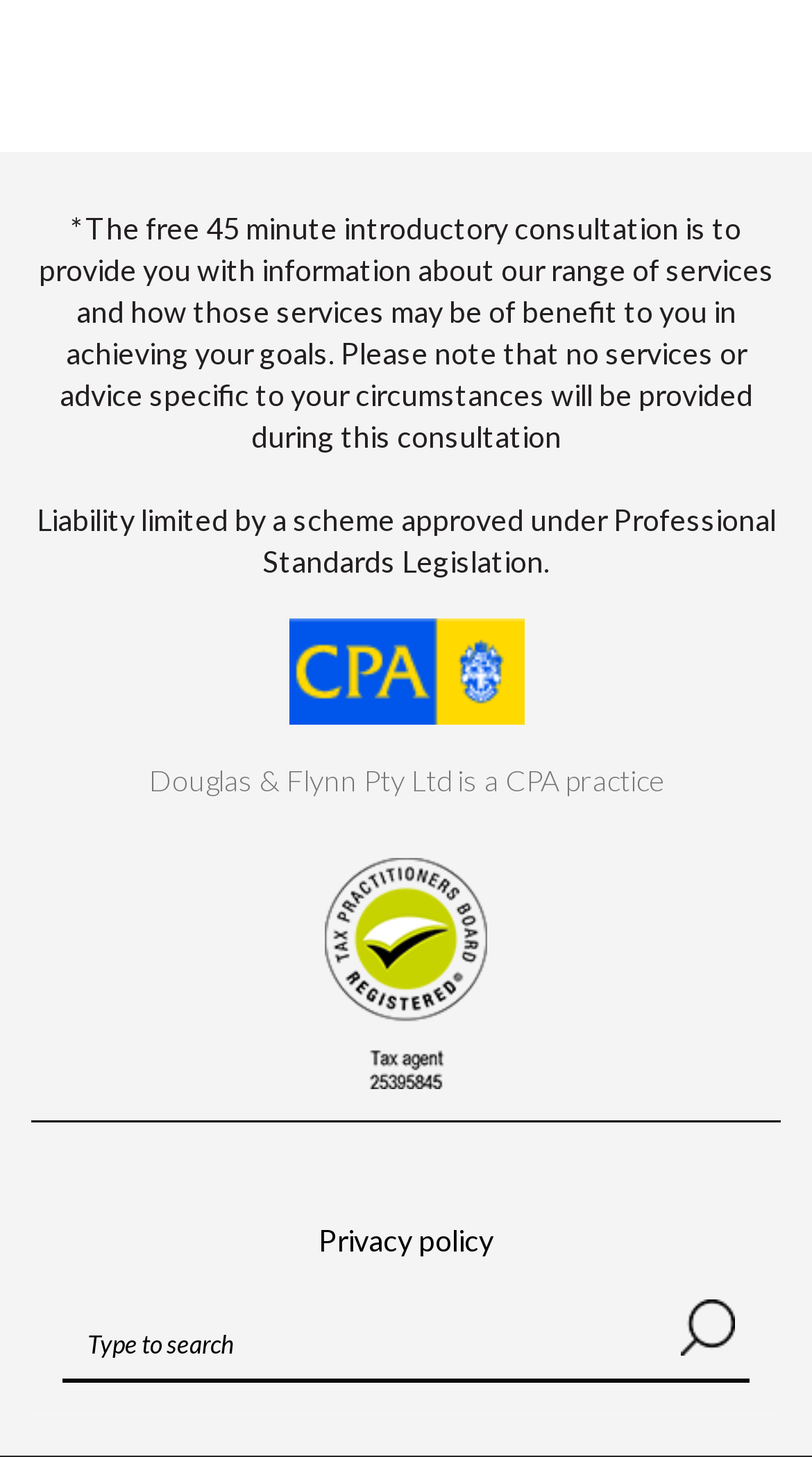Please find the bounding box coordinates (top-left x, top-left y, bottom-right x, bottom-right y) in the screenshot for the UI element described as follows: Privacy policy

[0.038, 0.816, 0.962, 0.887]